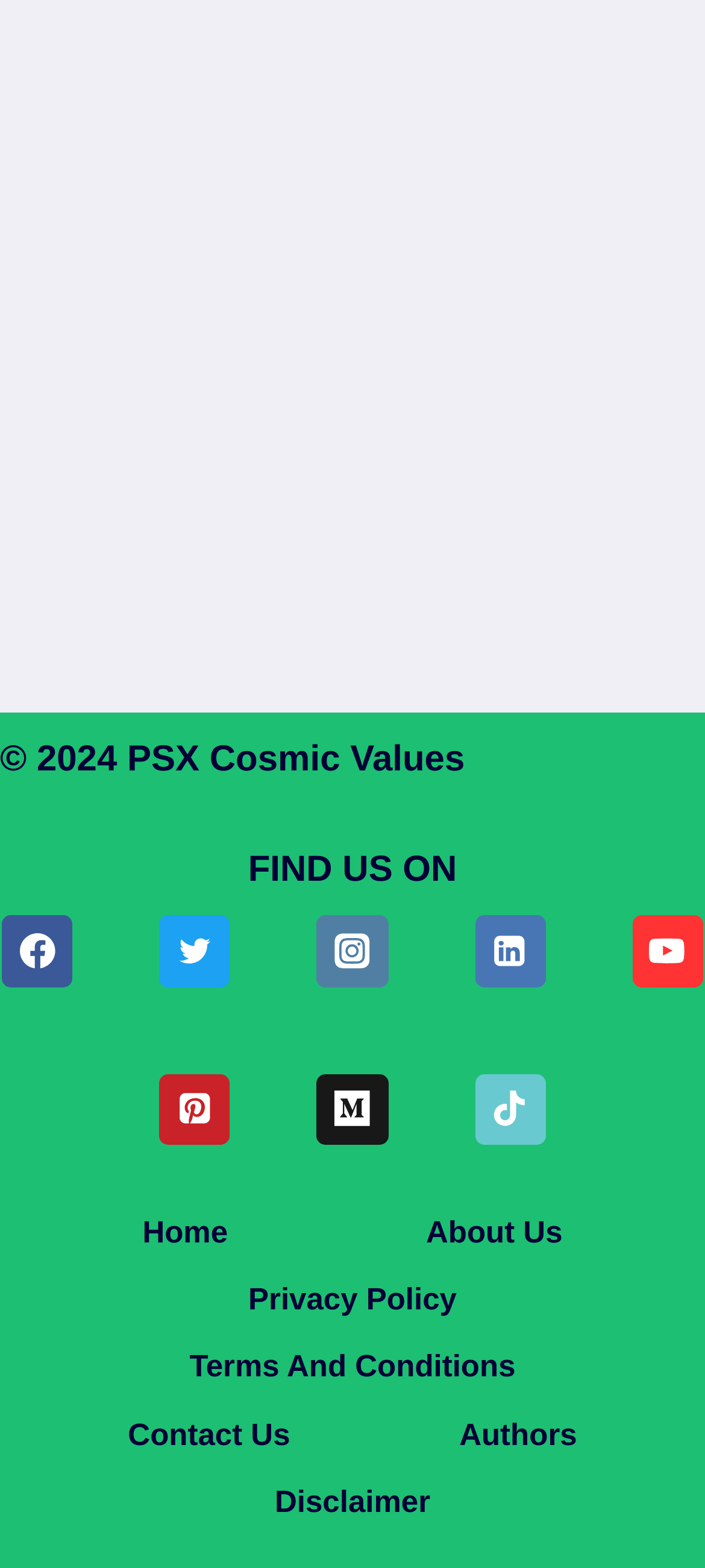Find the bounding box coordinates for the HTML element specified by: "Instagram".

[0.45, 0.584, 0.55, 0.629]